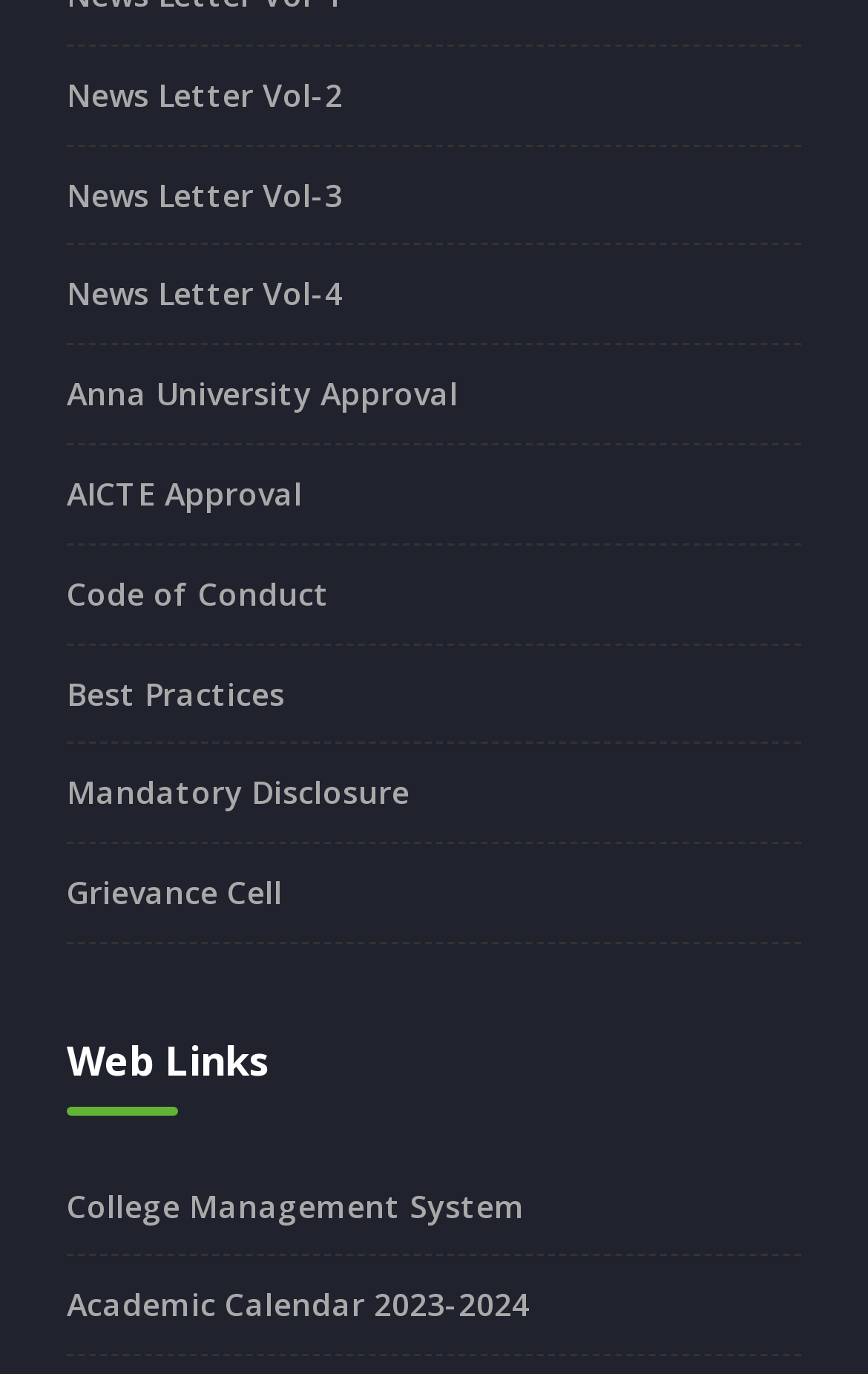For the following element description, predict the bounding box coordinates in the format (top-left x, top-left y, bottom-right x, bottom-right y). All values should be floating point numbers between 0 and 1. Description: News Letter Vol-4

[0.077, 0.198, 0.395, 0.229]